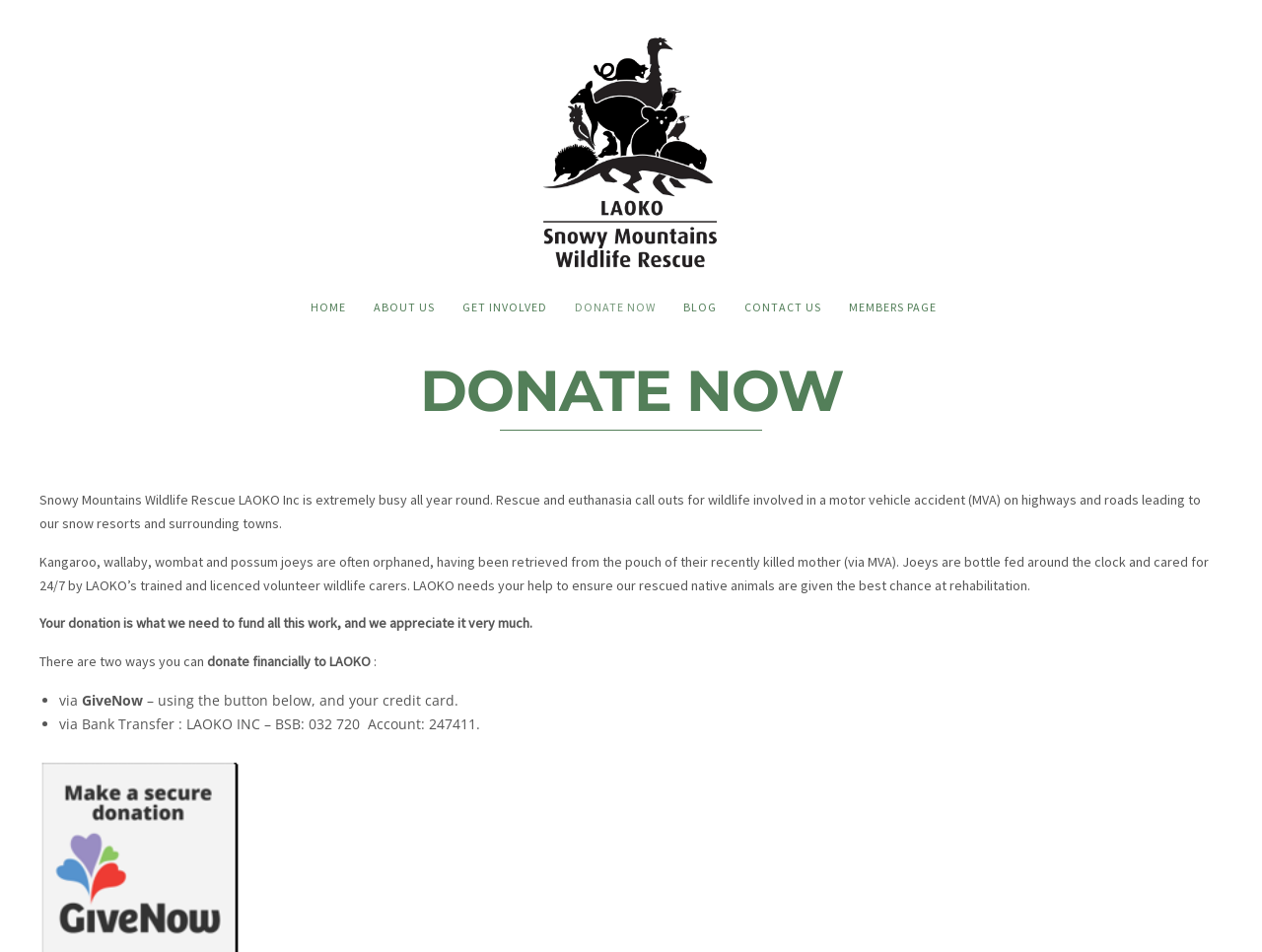Please study the image and answer the question comprehensively:
What kind of animals are often orphaned due to MVA?

The webpage mentions that 'Kangaroo, wallaby, wombat and possum joeys are often orphaned, having been retrieved from the pouch of their recently killed mother (via MVA)'.